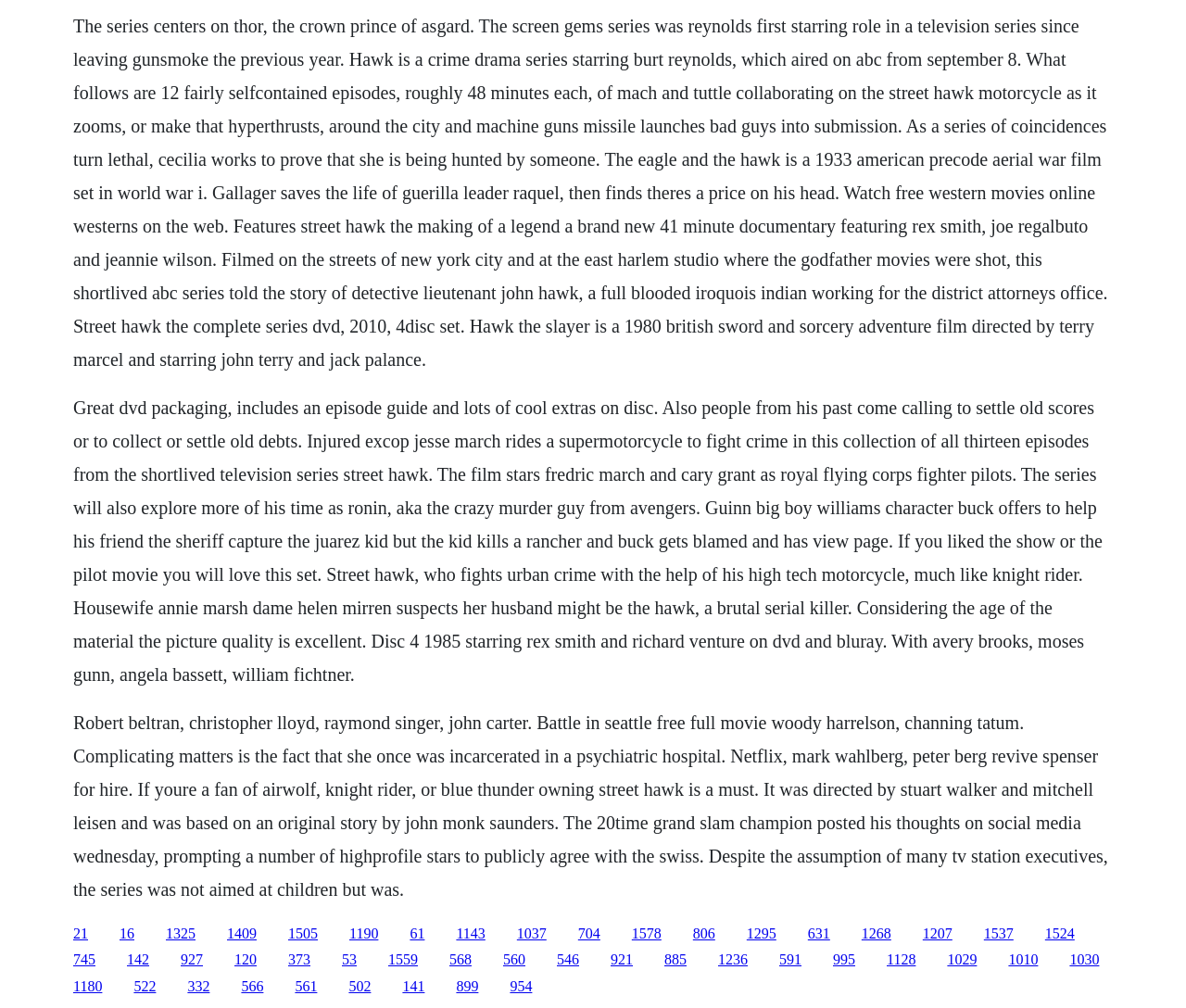What is the occupation of the main character?
Look at the screenshot and respond with one word or a short phrase.

Detective